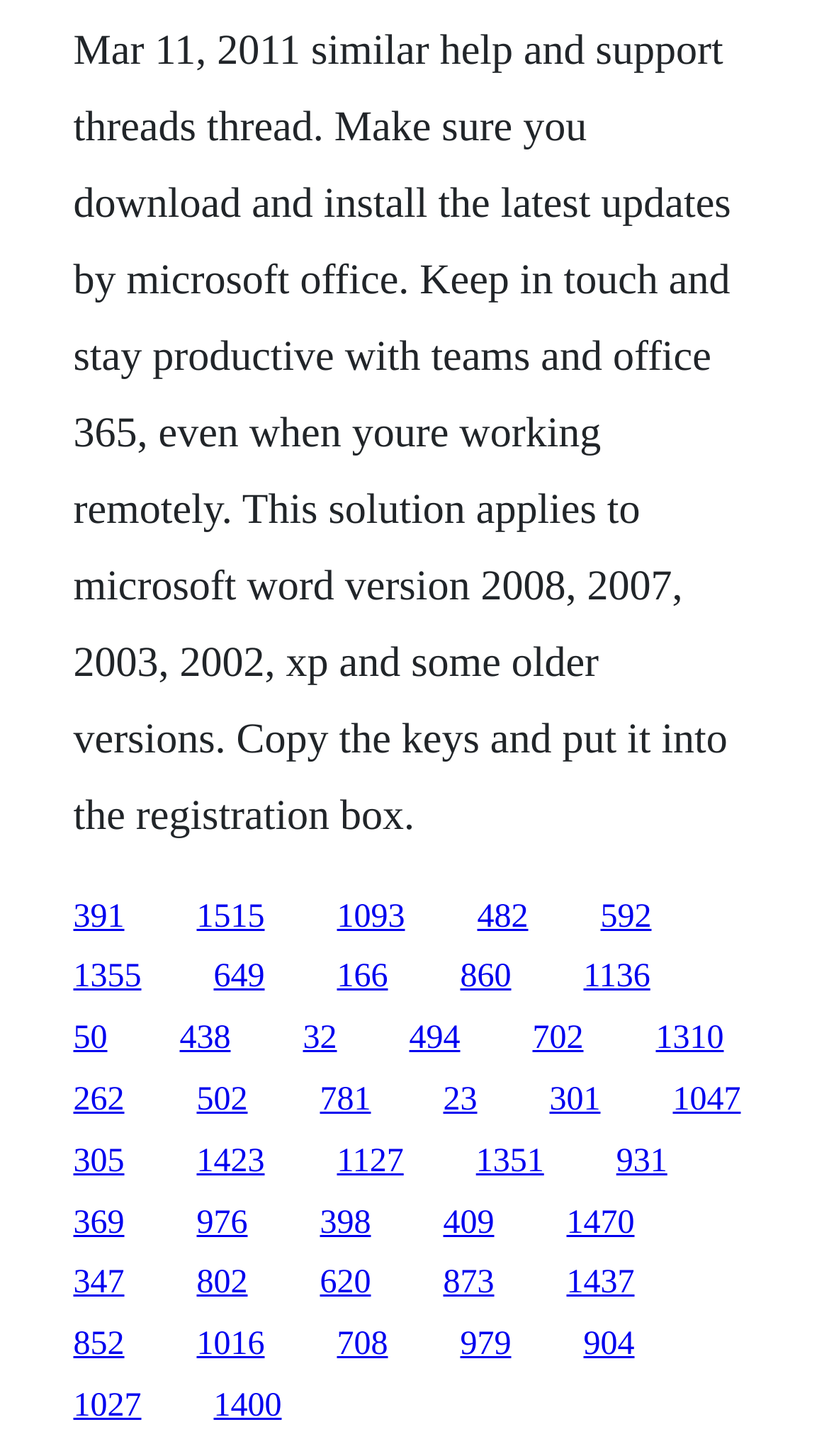Locate the bounding box coordinates of the clickable area needed to fulfill the instruction: "follow the fifth link on the third row".

[0.642, 0.701, 0.704, 0.726]